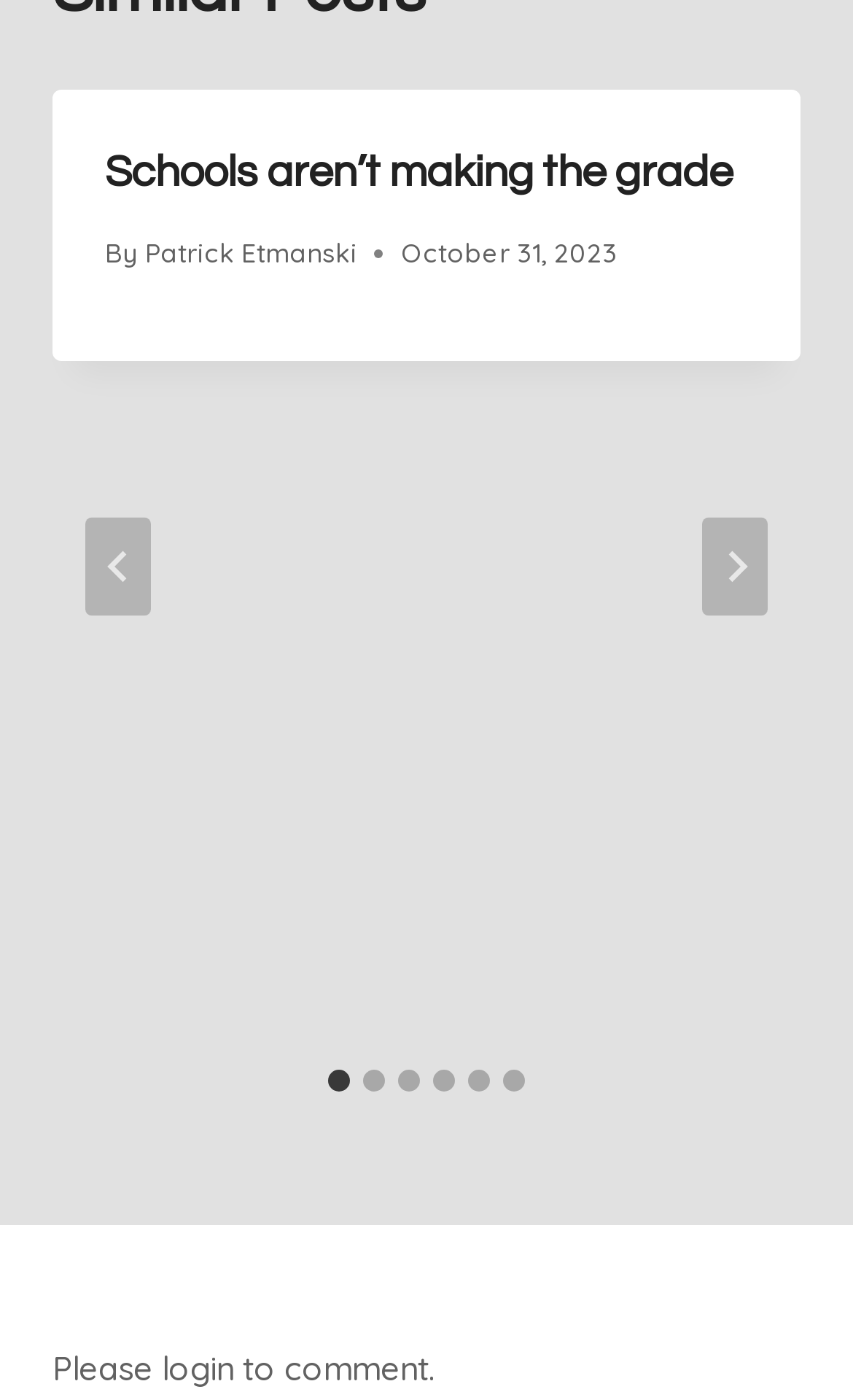Locate the bounding box coordinates of the area to click to fulfill this instruction: "Go to next slide". The bounding box should be presented as four float numbers between 0 and 1, in the order [left, top, right, bottom].

[0.823, 0.37, 0.9, 0.44]